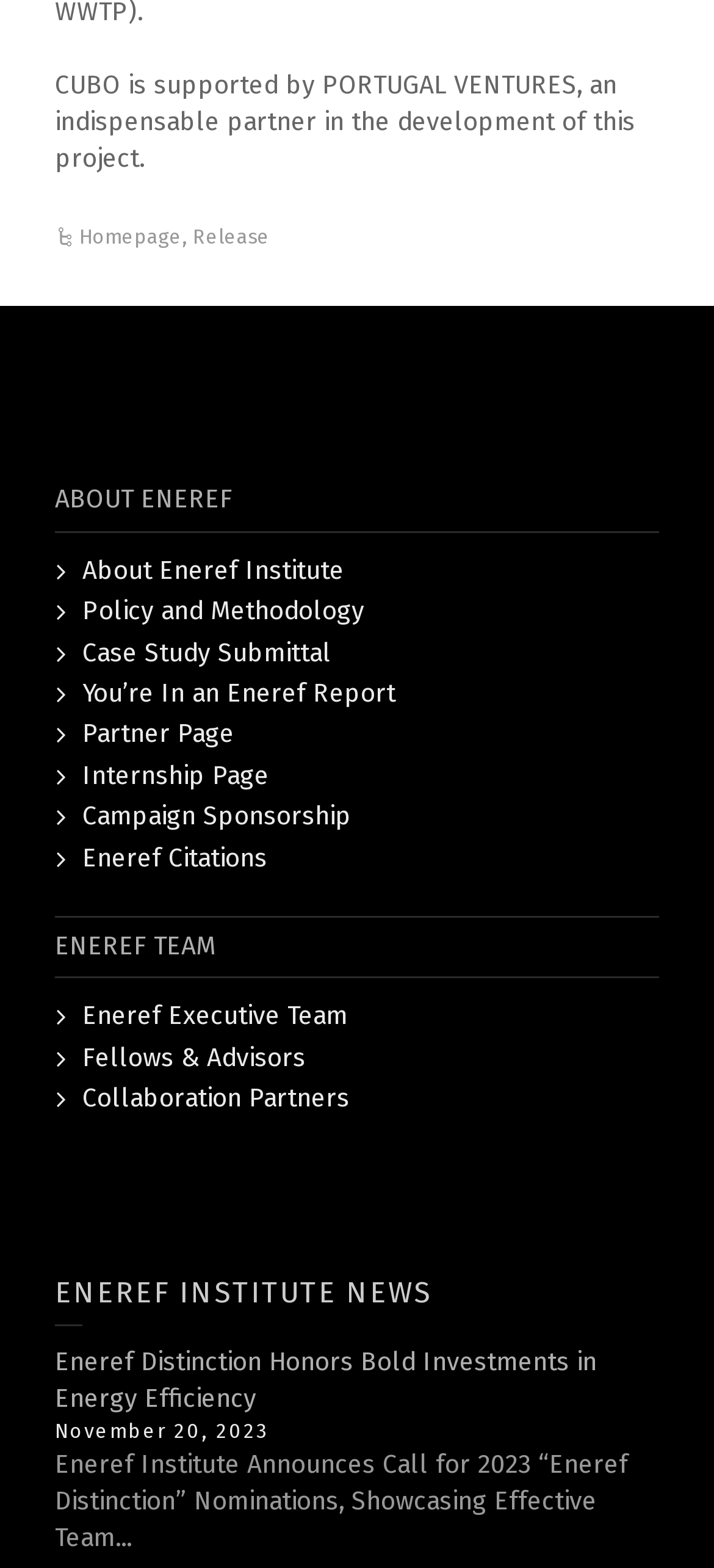Identify and provide the bounding box for the element described by: "Eneref Executive Team".

[0.115, 0.638, 0.487, 0.658]